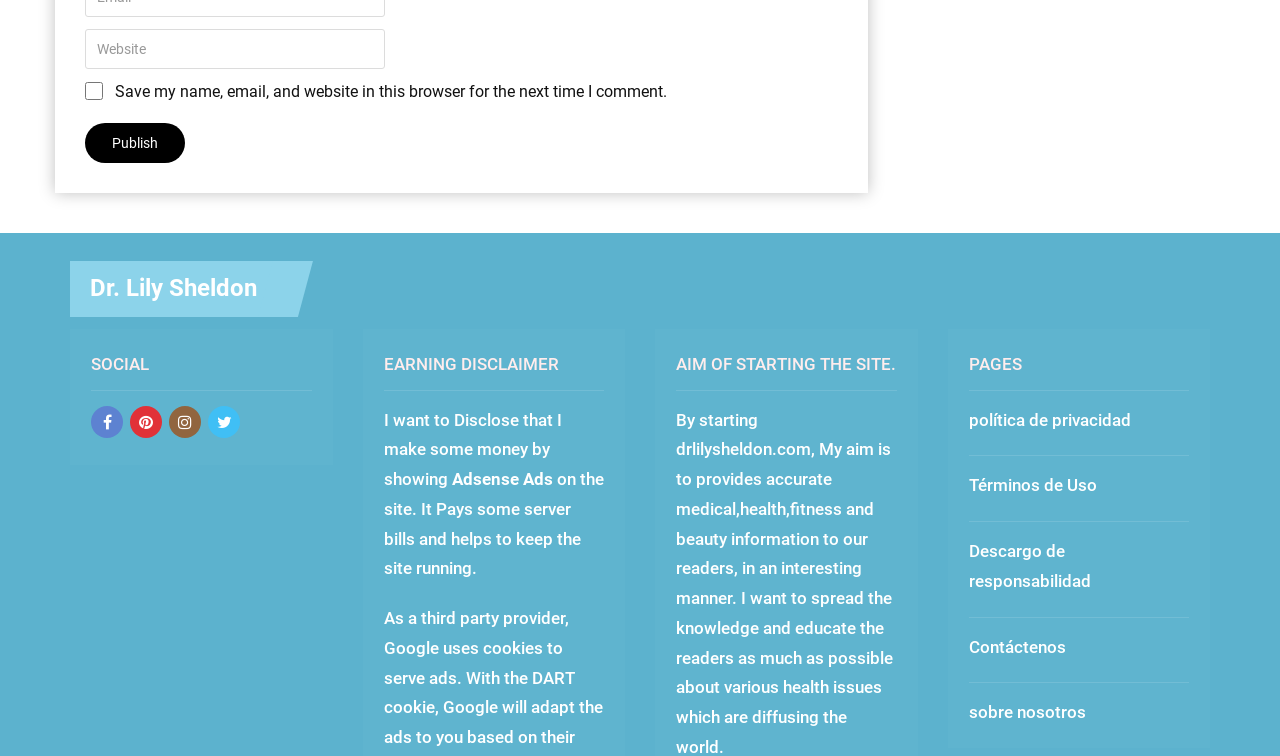What is the purpose of the website?
Look at the screenshot and respond with one word or a short phrase.

Earning money